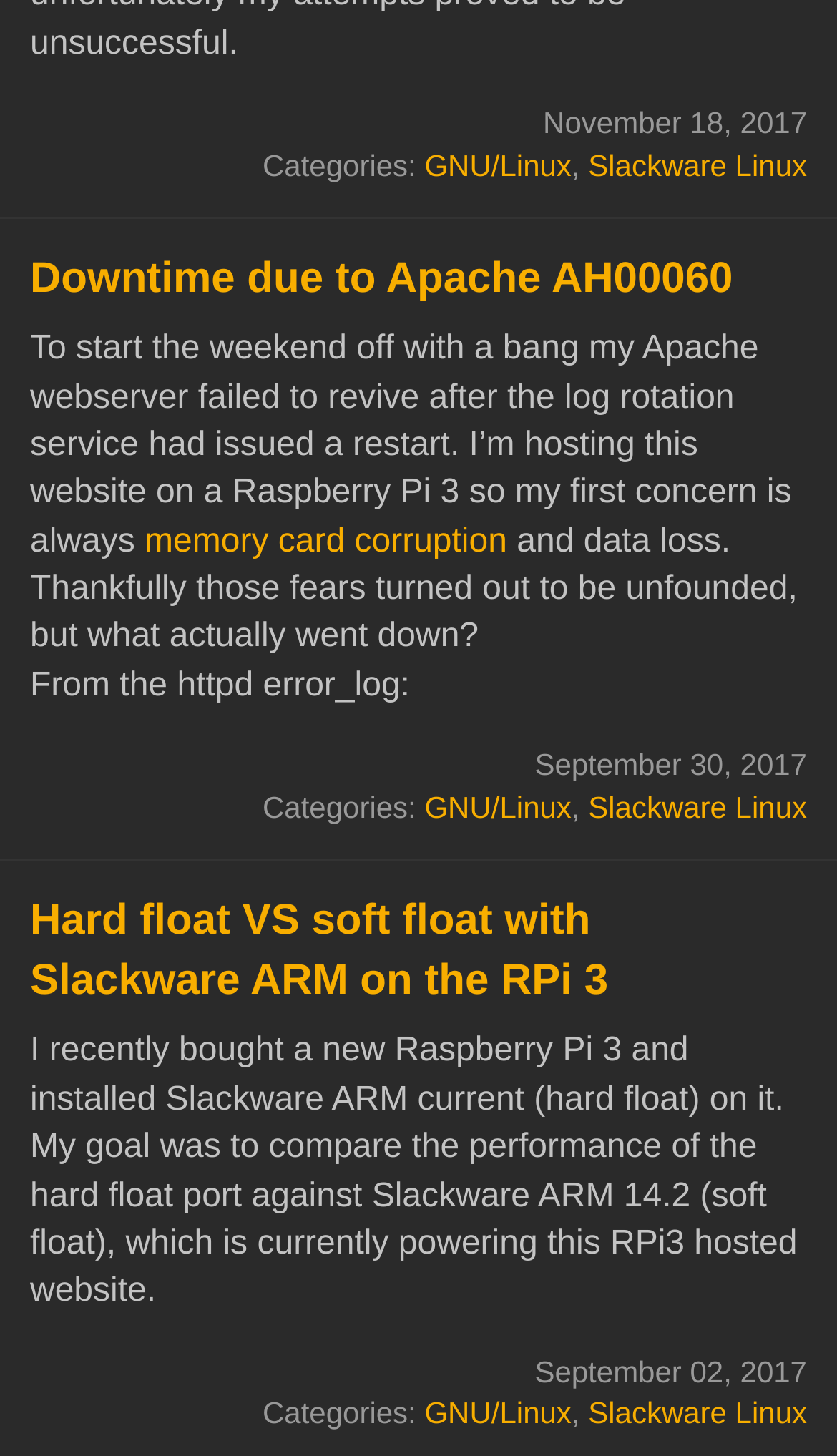Bounding box coordinates are specified in the format (top-left x, top-left y, bottom-right x, bottom-right y). All values are floating point numbers bounded between 0 and 1. Please provide the bounding box coordinate of the region this sentence describes: Downtime due to Apache AH00060

[0.036, 0.176, 0.876, 0.208]